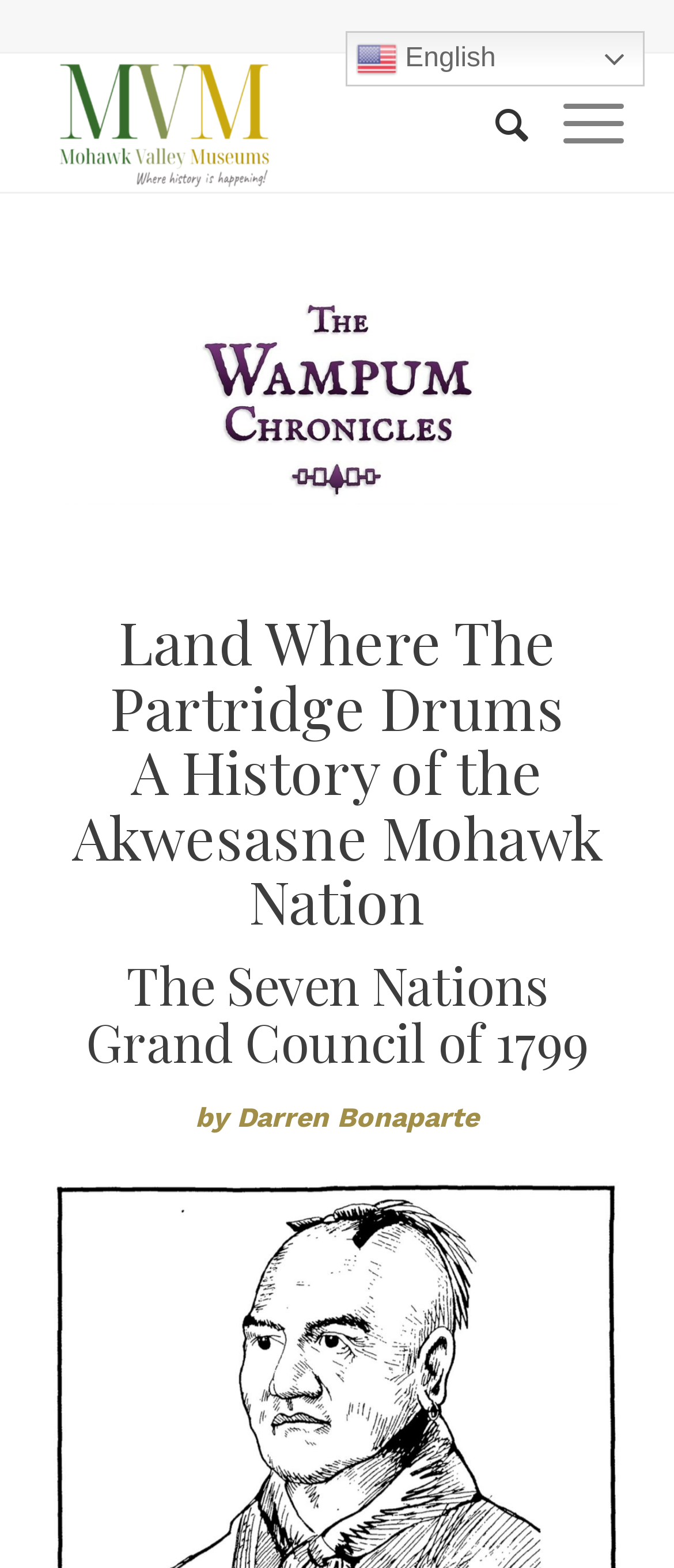Please provide a comprehensive response to the question below by analyzing the image: 
What is the name of the author?

I found the author's name by looking at the text 'by Darren Bonaparte' which is located below the heading 'The Seven Nations Grand Council of 1799'.